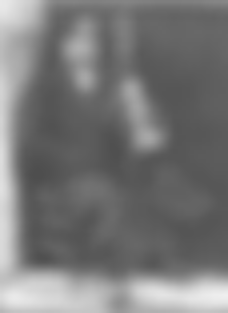When was the sereno pictured? Analyze the screenshot and reply with just one word or a short phrase.

Early 1900s